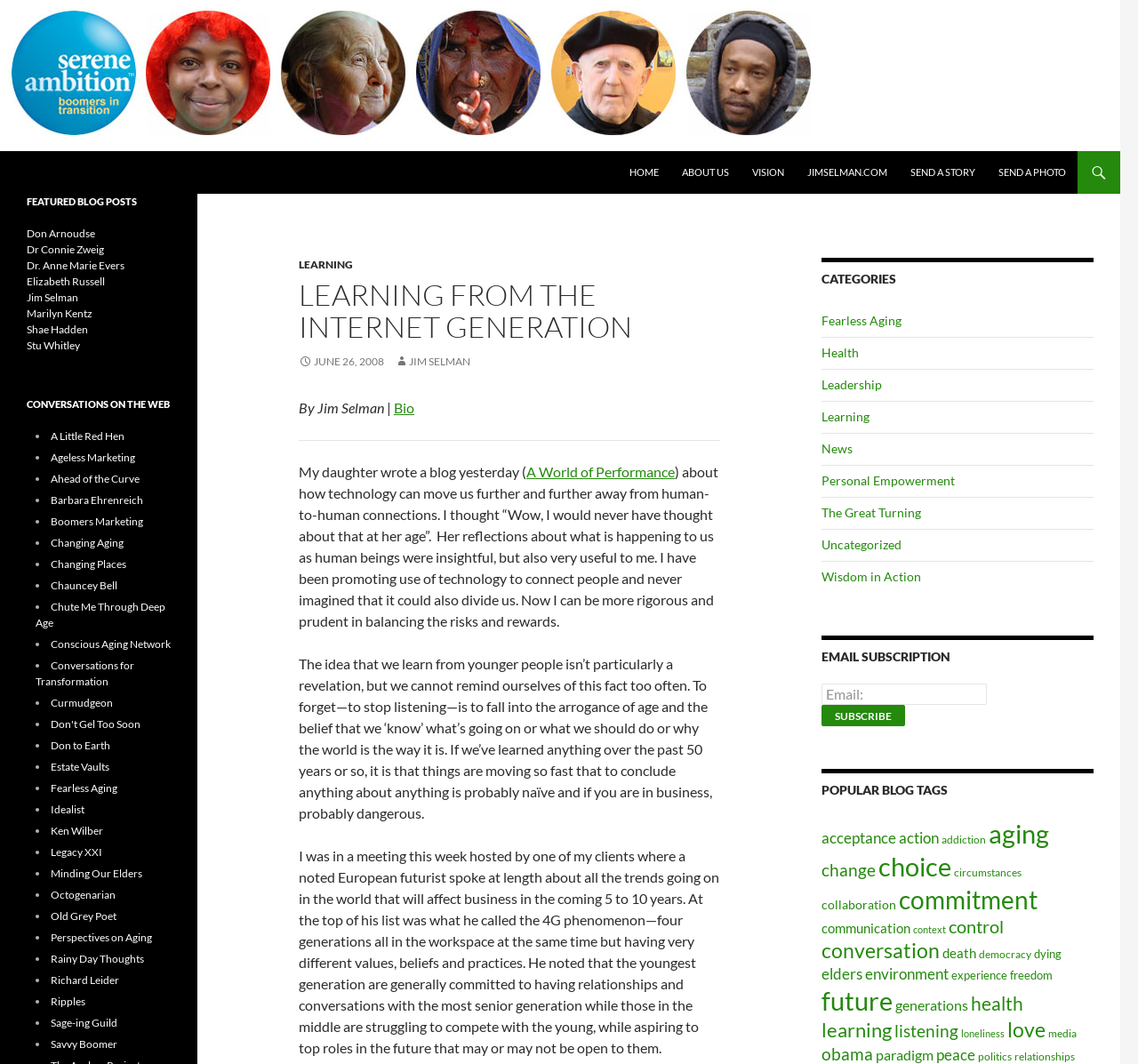Locate and provide the bounding box coordinates for the HTML element that matches this description: "Stu Whitley".

[0.023, 0.318, 0.07, 0.331]